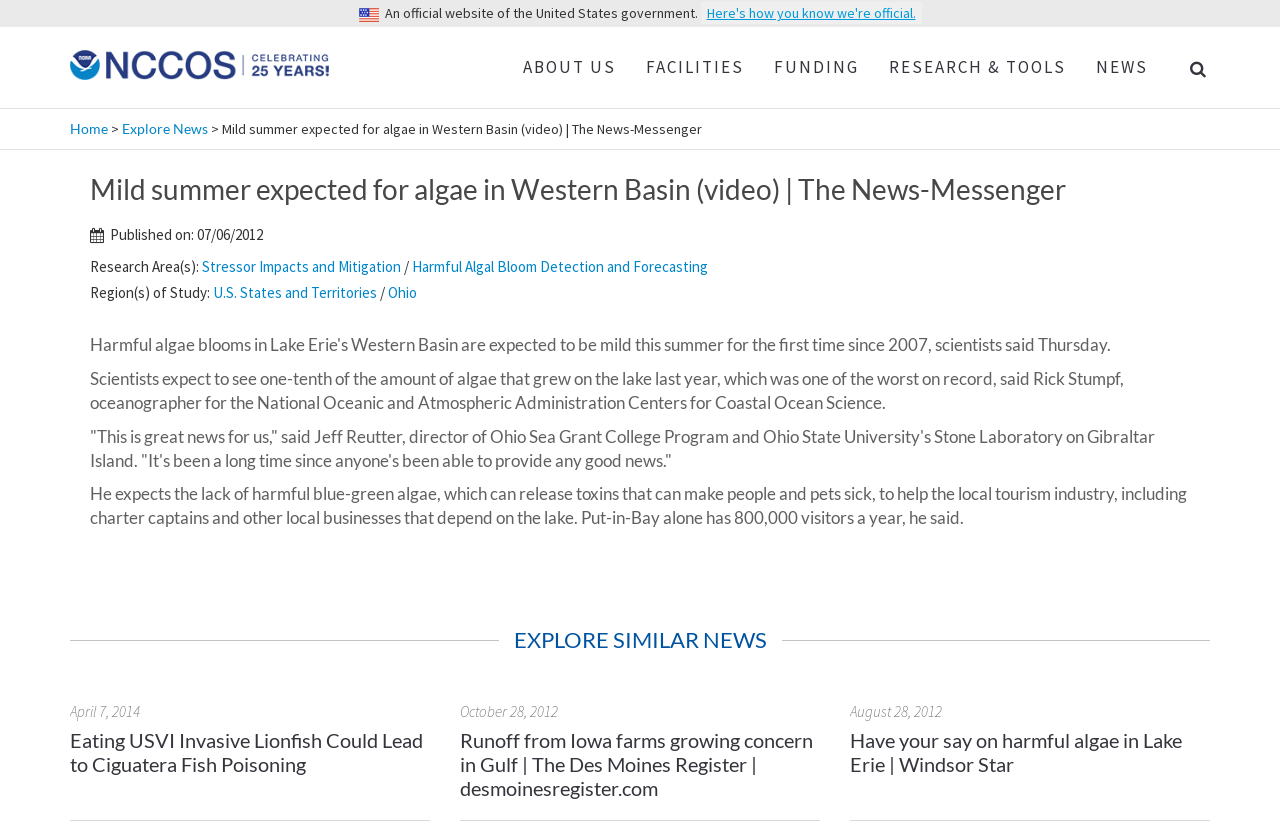Please find the bounding box for the UI element described by: "Personal Liberty and Coronavirus".

None